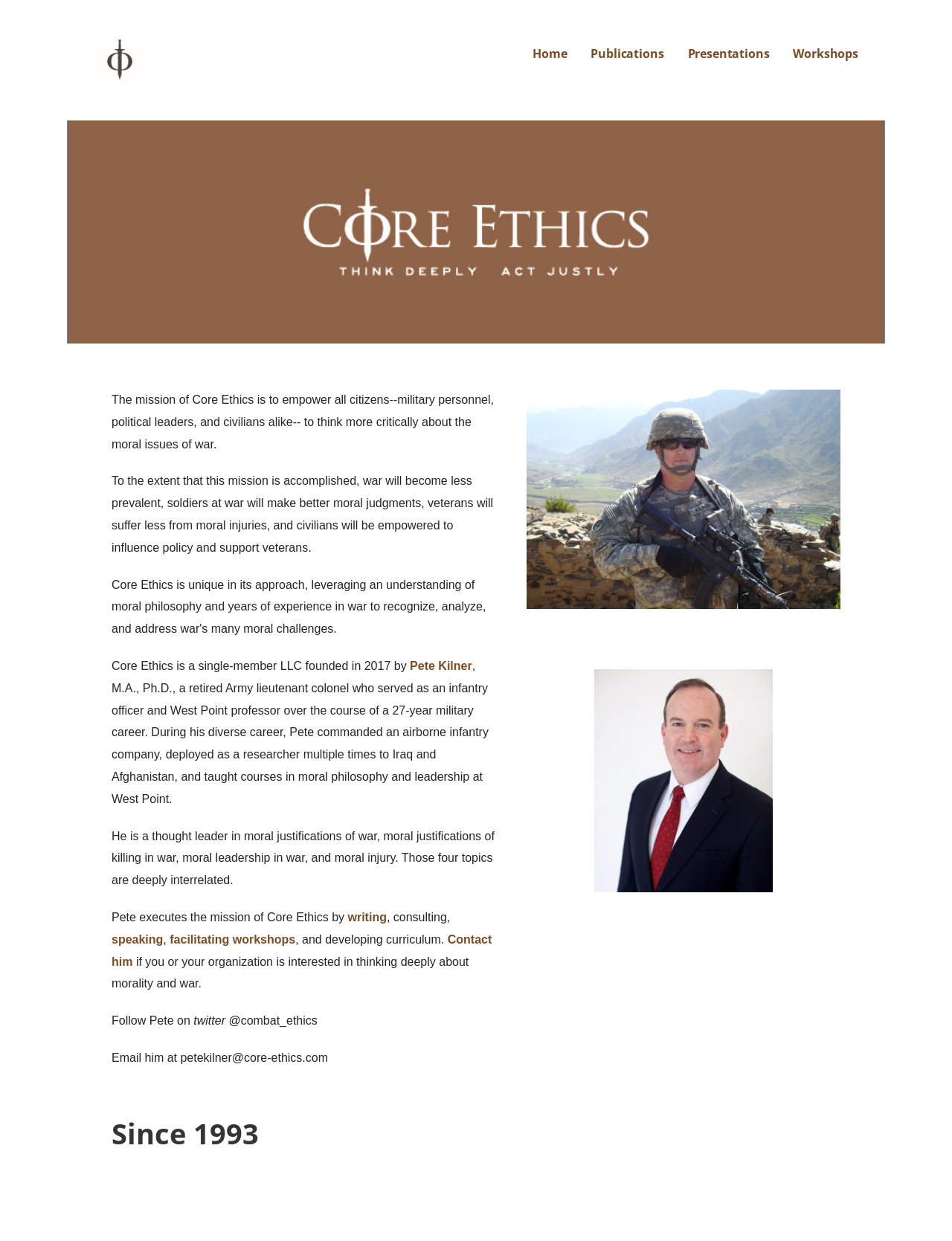Describe in detail what you see on the webpage.

The webpage is about Core Ethics, an organization that aims to empower citizens to think critically about moral issues related to war. At the top left of the page, there is a logo with the text "Core Ethics" and an image with the same name. 

To the right of the logo, there are four navigation links: "Home", "Publications", "Presentations", and "Workshops". 

Below the navigation links, there is a main section that takes up most of the page. This section contains several paragraphs of text that describe the mission and purpose of Core Ethics. The text explains that the organization aims to reduce the prevalence of war, improve moral judgments among soldiers, and empower civilians to influence policy and support veterans.

The text also introduces Pete Kilner, the founder of Core Ethics, who is a retired Army lieutenant colonel with a 27-year military career. He is a thought leader in moral justifications of war, moral justifications of killing in war, moral leadership in war, and moral injury.

The page also mentions that Pete executes the mission of Core Ethics through writing, consulting, speaking, facilitating workshops, and developing curriculum. There are links to contact him, follow him on Twitter, and email him.

At the bottom of the page, there is a heading "Since 1993" and an image with the name "DSC01053". There is also a larger image of Pete Kilner on the right side of the page.